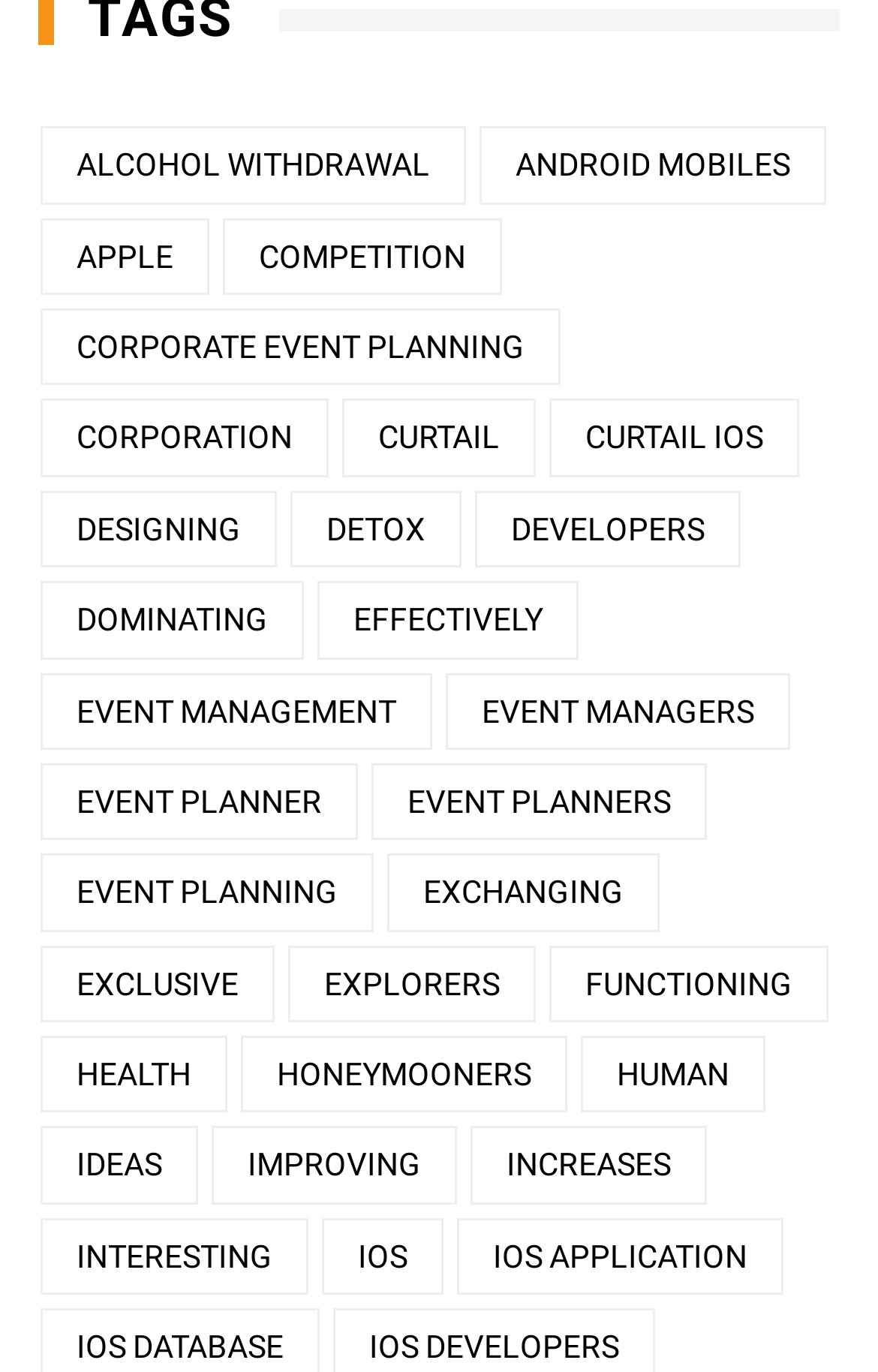How many items are related to 'event'? Please answer the question using a single word or phrase based on the image.

4